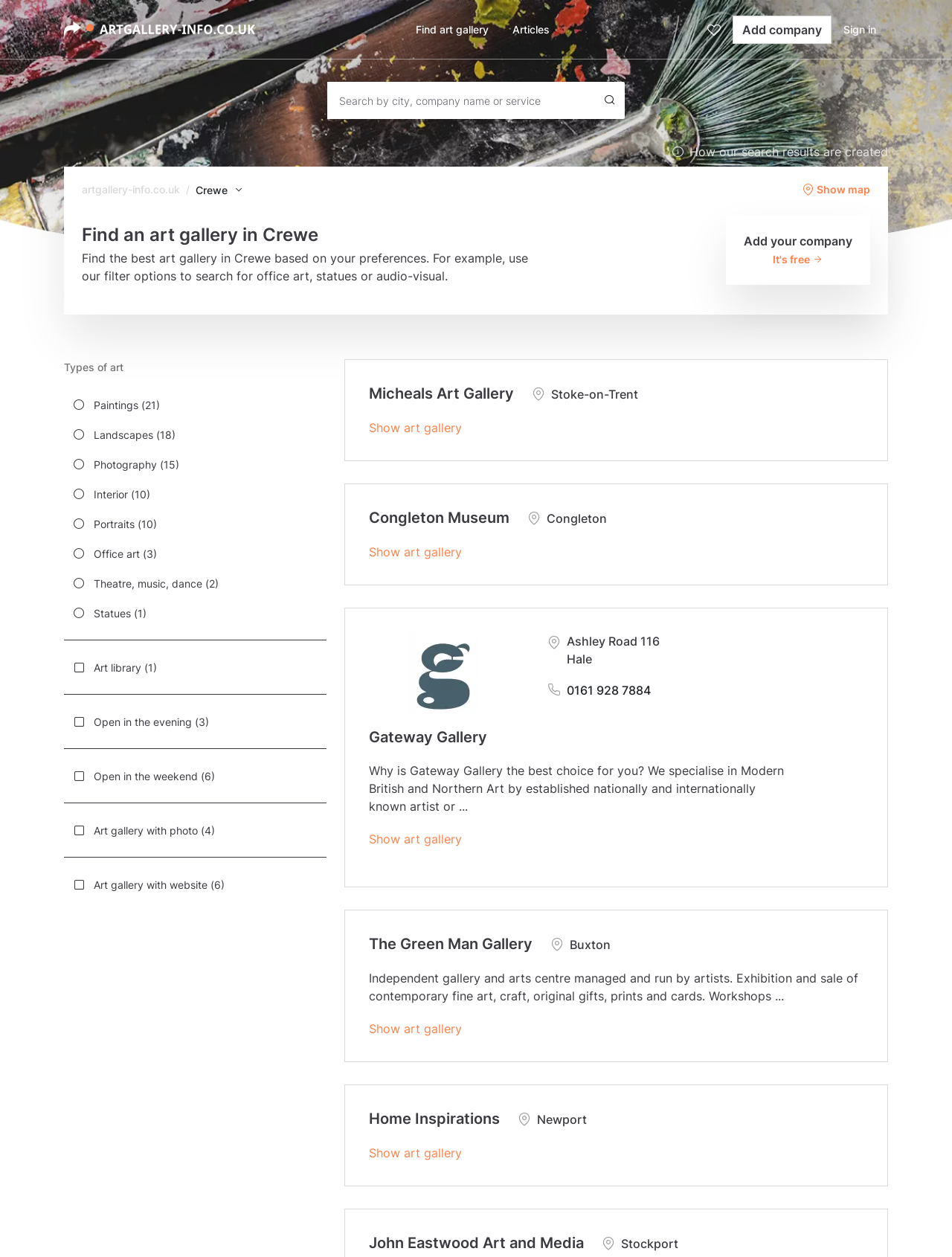Please identify the bounding box coordinates of the element I should click to complete this instruction: 'Filter by office art'. The coordinates should be given as four float numbers between 0 and 1, like this: [left, top, right, bottom].

[0.067, 0.429, 0.343, 0.452]